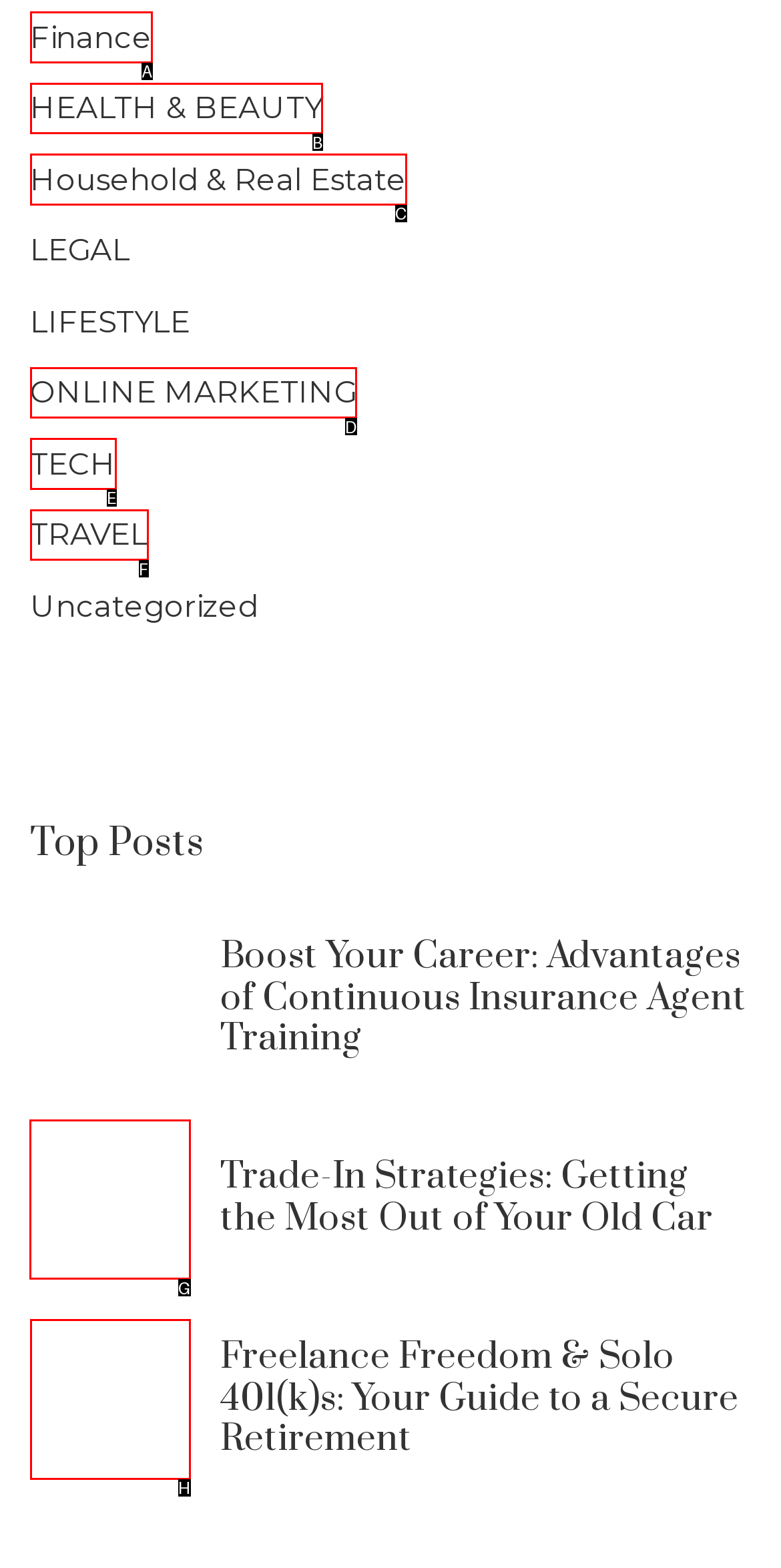Tell me which one HTML element I should click to complete the following task: Explore Trade-In Strategies: Getting the Most Out of Your Old Car Answer with the option's letter from the given choices directly.

G